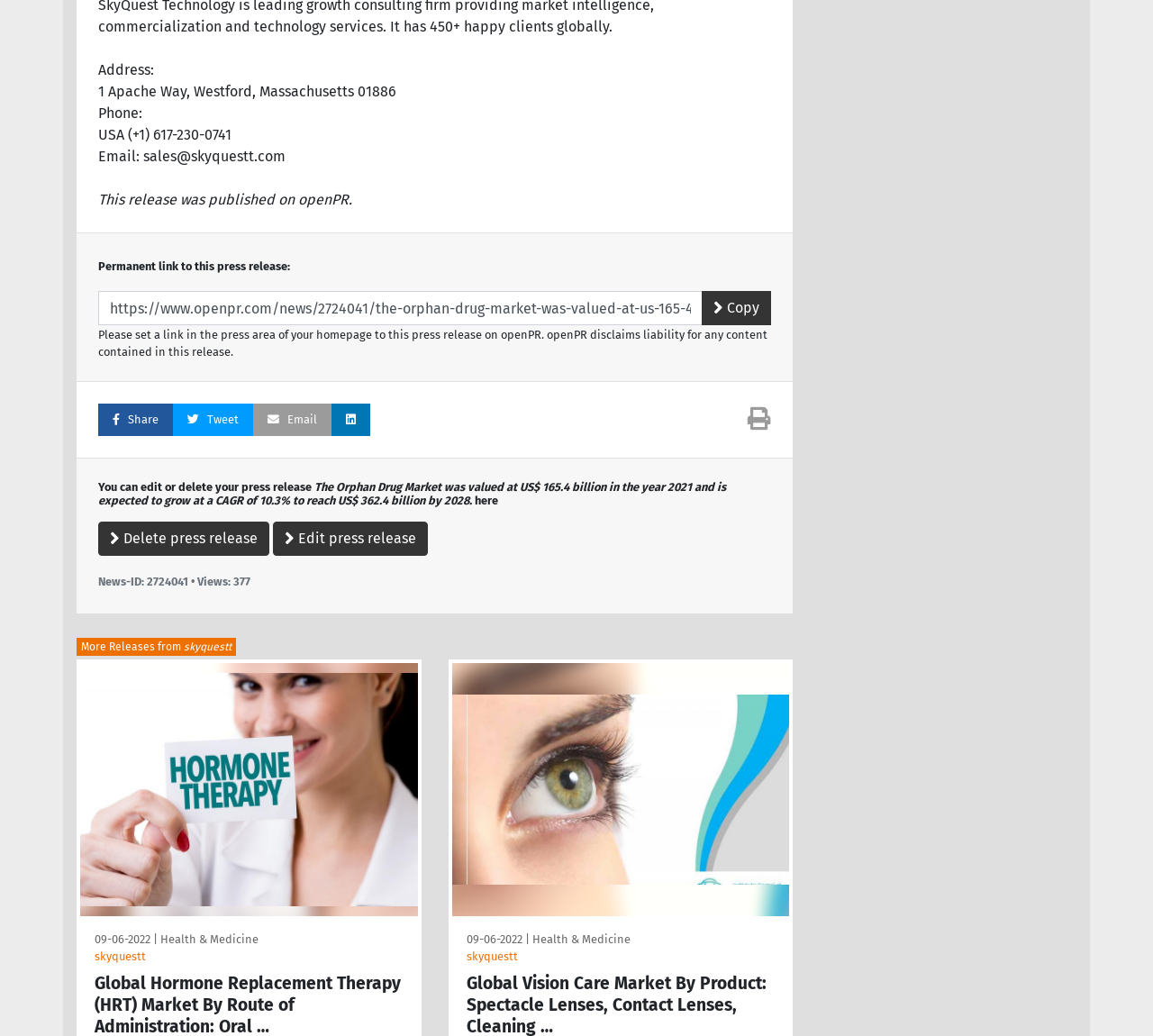What is the date of the press release 'Global Hormone Replacement Therapy (HRT) Market By Route of Administration: Oral, Transdermal, Parenteral'?
Using the image, provide a detailed and thorough answer to the question.

I found the date by looking at the static text elements below the press release title, where it says '09-06-2022'.